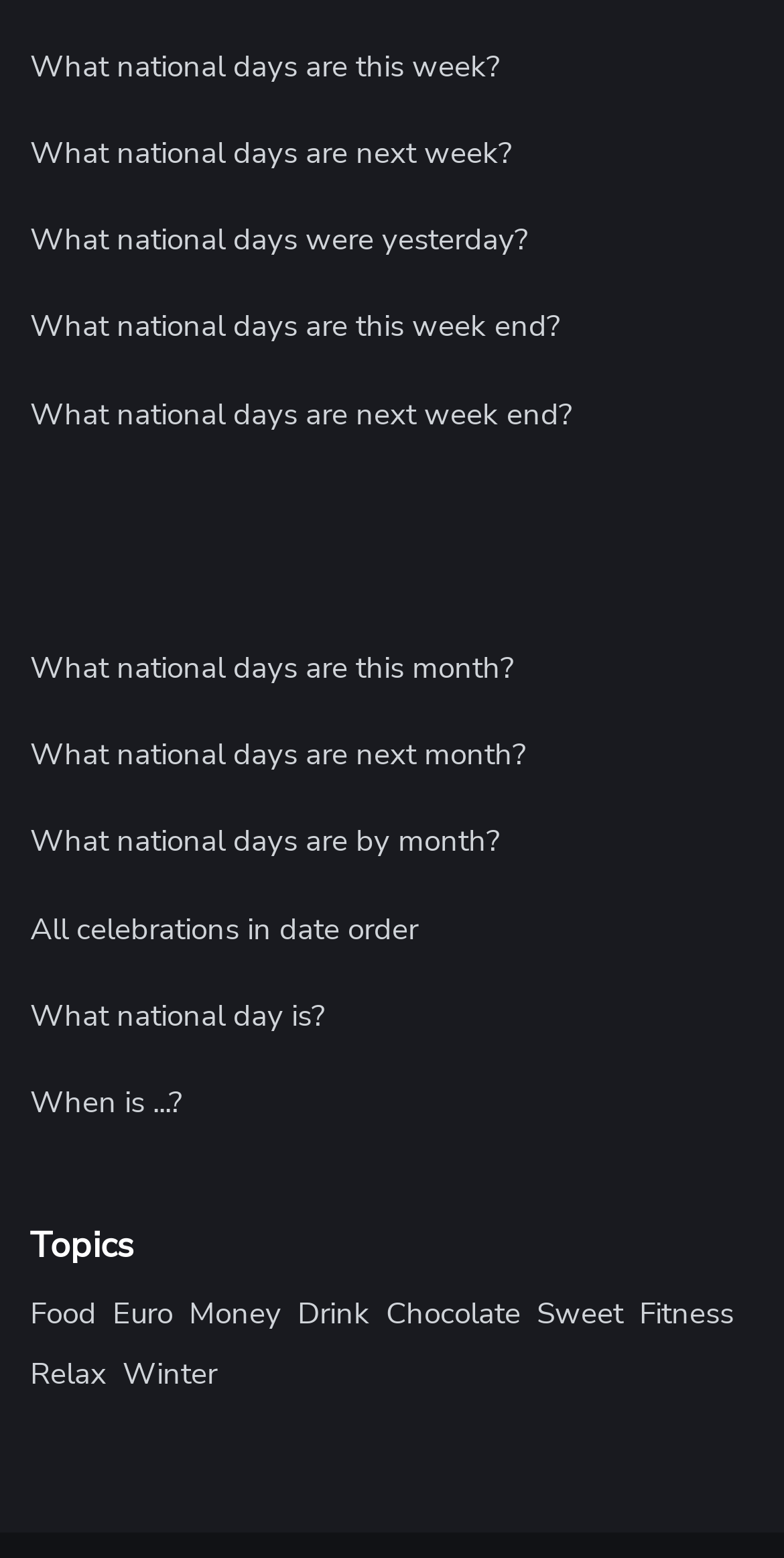Given the element description, predict the bounding box coordinates in the format (top-left x, top-left y, bottom-right x, bottom-right y), using floating point numbers between 0 and 1: Add to Wishlist

None